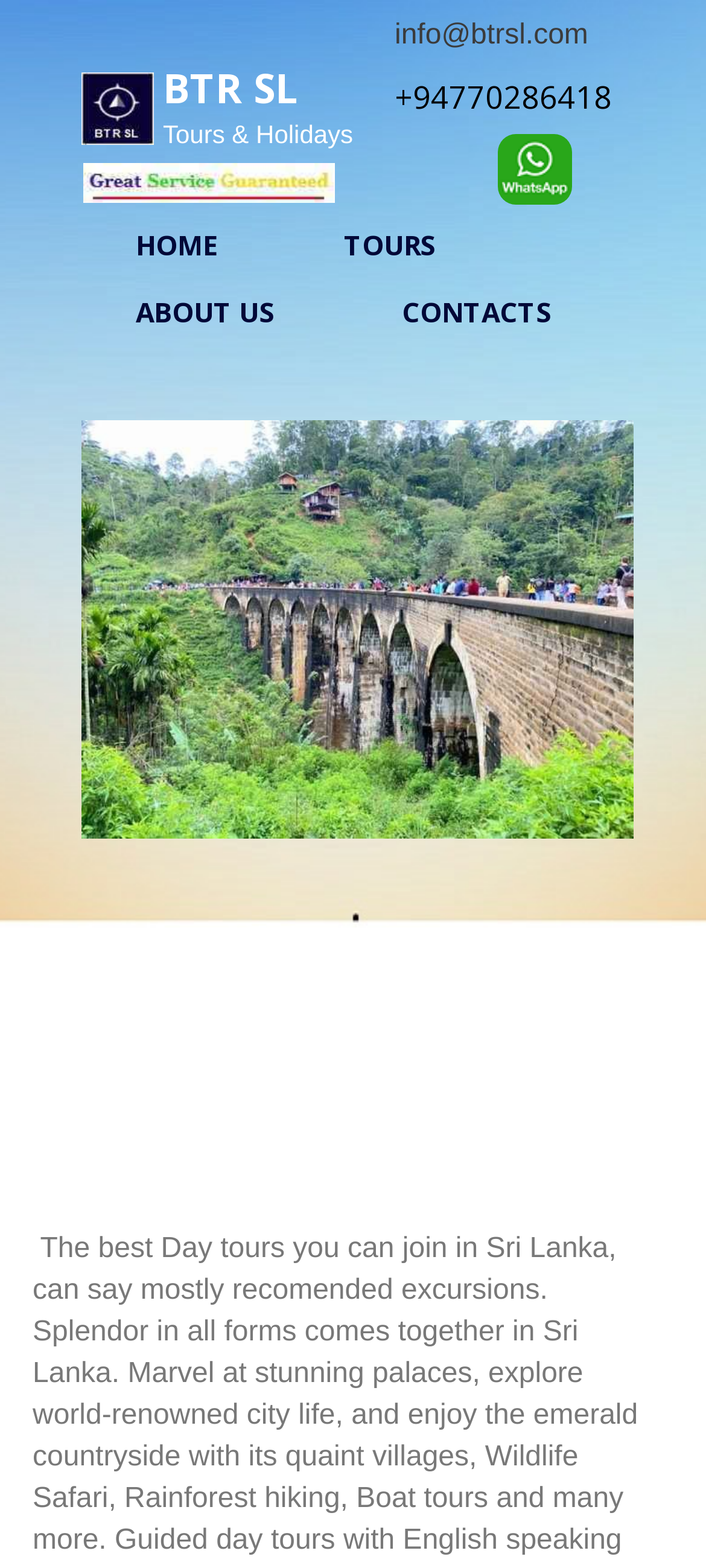What type of content is featured in the gallery section?
Analyze the screenshot and provide a detailed answer to the question.

By examining the gallery section, I found that it contains images, likely to be showcasing the resort or tour experiences offered by the operator.